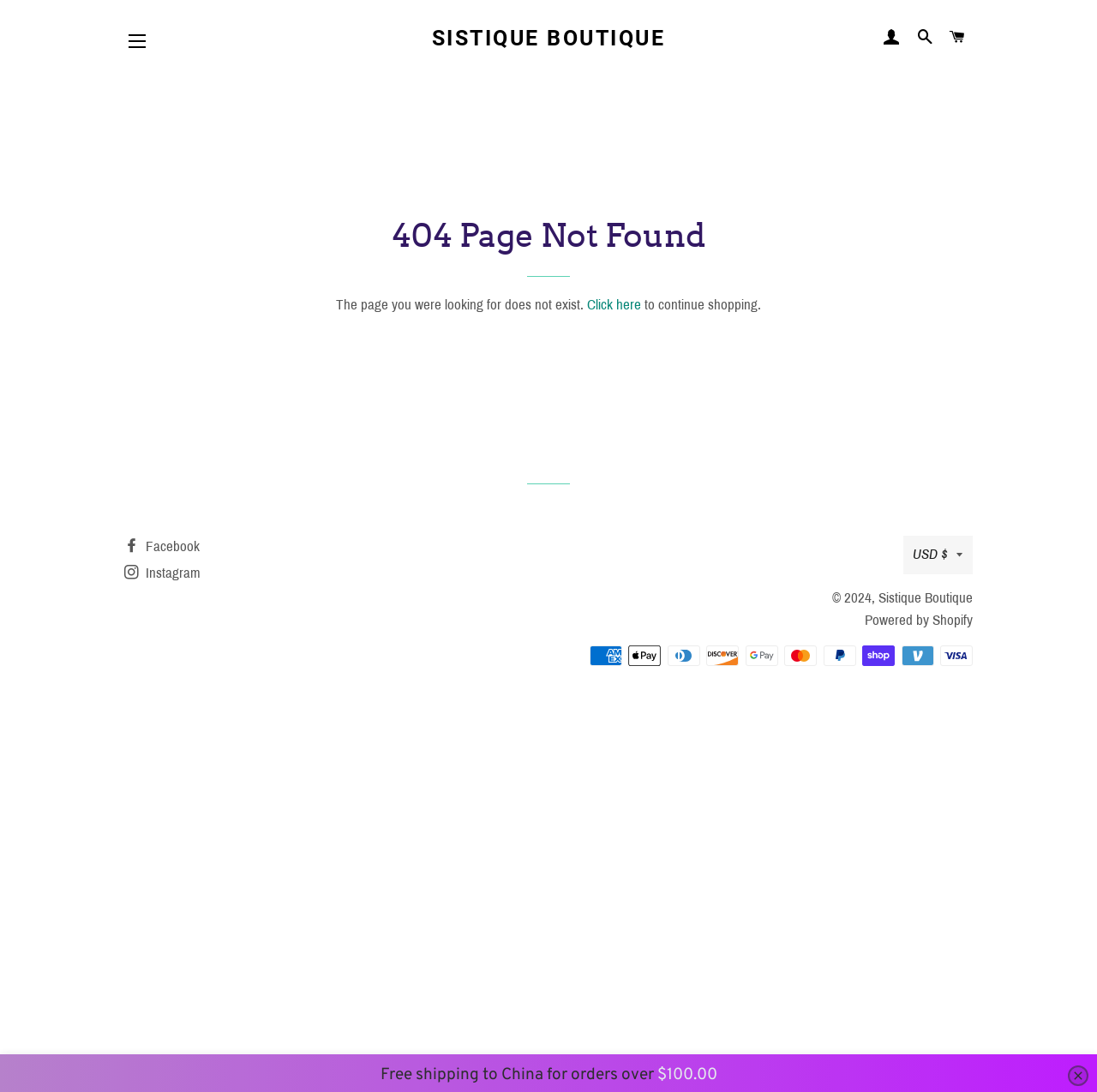Illustrate the webpage with a detailed description.

The webpage is a 404 error page from Sistique Boutique. At the top, there is a navigation button labeled "SITE NAVIGATION" on the left, followed by a link to the Sistique Boutique homepage, and then links to "LOG IN", "SEARCH", and "CART" on the right.

Below the navigation bar, there is a main content area with a header section that displays a heading "404 Page Not Found" in a prominent font size. Underneath the heading, there is a horizontal separator line, followed by a paragraph of text that reads "The page you were looking for does not exist." with a link to "Click here" to continue shopping.

Further down the page, there is another horizontal separator line, followed by a footer section that contains links to social media platforms Facebook and Instagram on the left, and a currency selection button labeled "USD $" on the right. Below the currency button, there is a copyright notice "© 2024" followed by a link to Sistique Boutique and a link to "Powered by Shopify".

In the footer section, there is also a list of payment method logos, including American Express, Apple Pay, Diners Club, Discover, Google Pay, Mastercard, PayPal, Shop Pay, Venmo, and Visa.

At the very bottom of the page, there is a promotional message that reads "Free shipping to China for orders over $100.00". On the right side of the page, near the bottom, there is a small image.